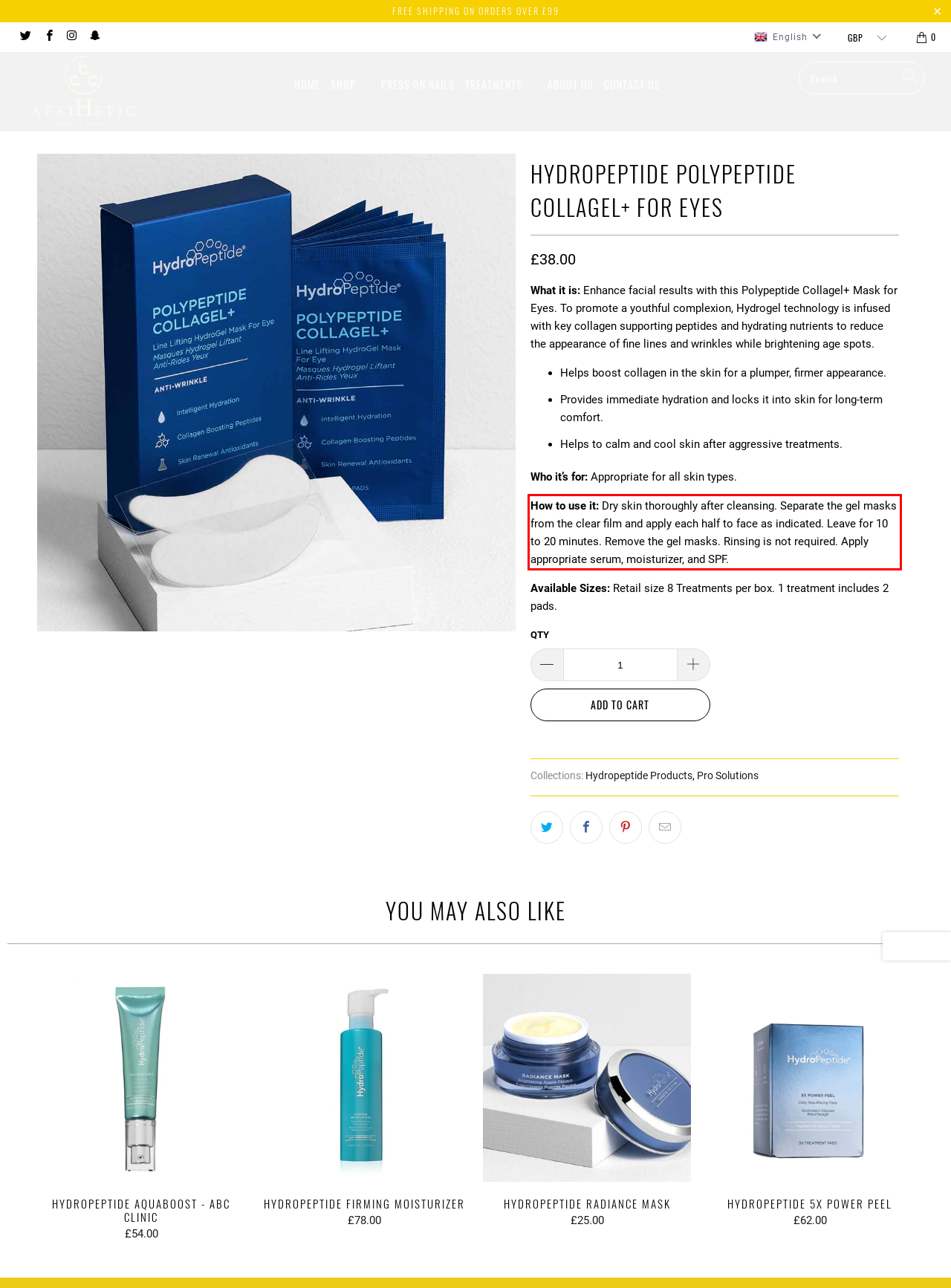You are given a screenshot showing a webpage with a red bounding box. Perform OCR to capture the text within the red bounding box.

How to use it: Dry skin thoroughly after cleansing. Separate the gel masks from the clear film and apply each half to face as indicated. Leave for 10 to 20 minutes. Remove the gel masks. Rinsing is not required. Apply appropriate serum, moisturizer, and SPF.